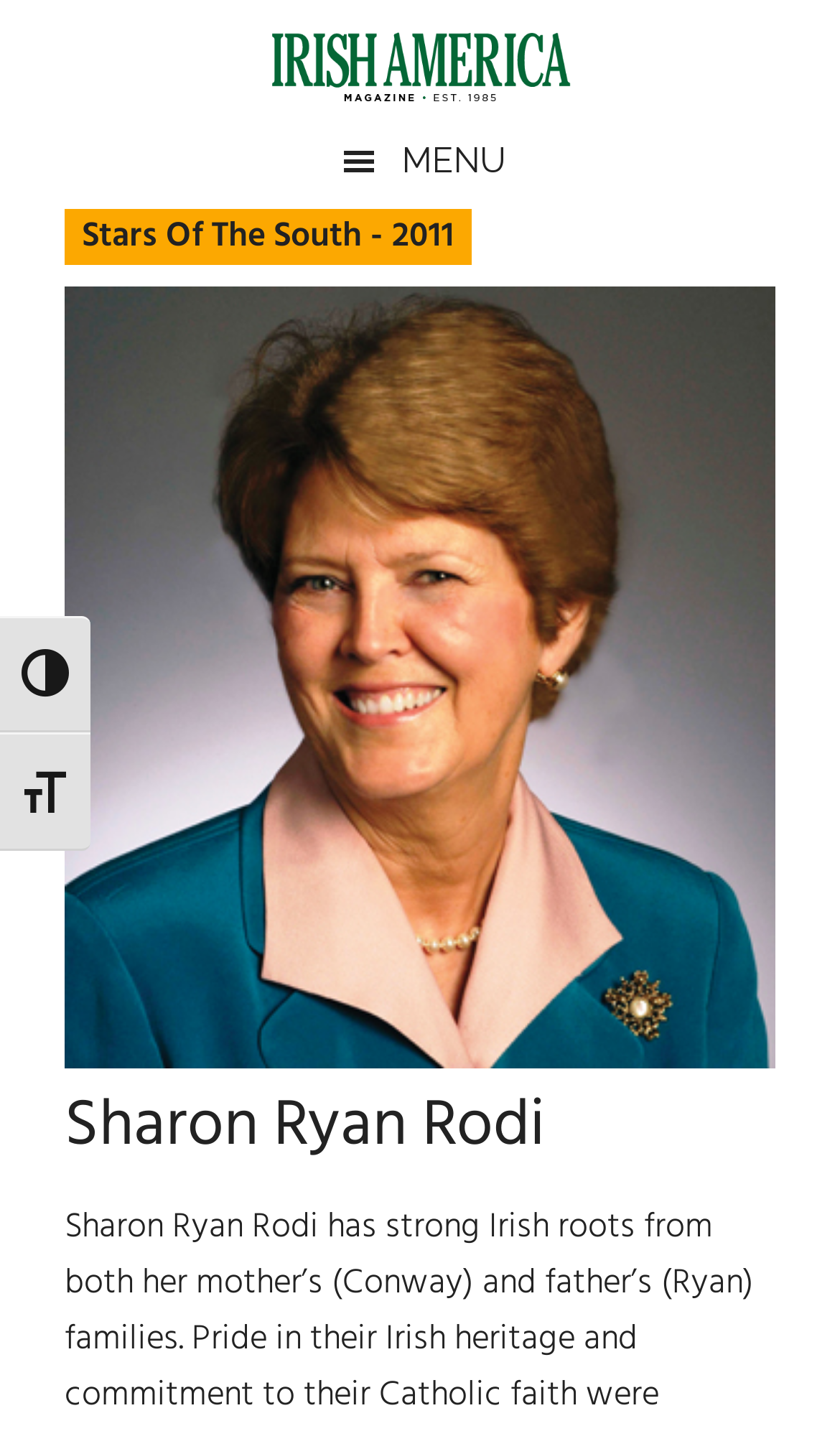What is the function of the 'MENU' button?
Utilize the information in the image to give a detailed answer to the question.

I found the answer by looking at the button element with the text ' MENU' which suggests that it is used to open a menu, likely a navigation menu for the webpage.